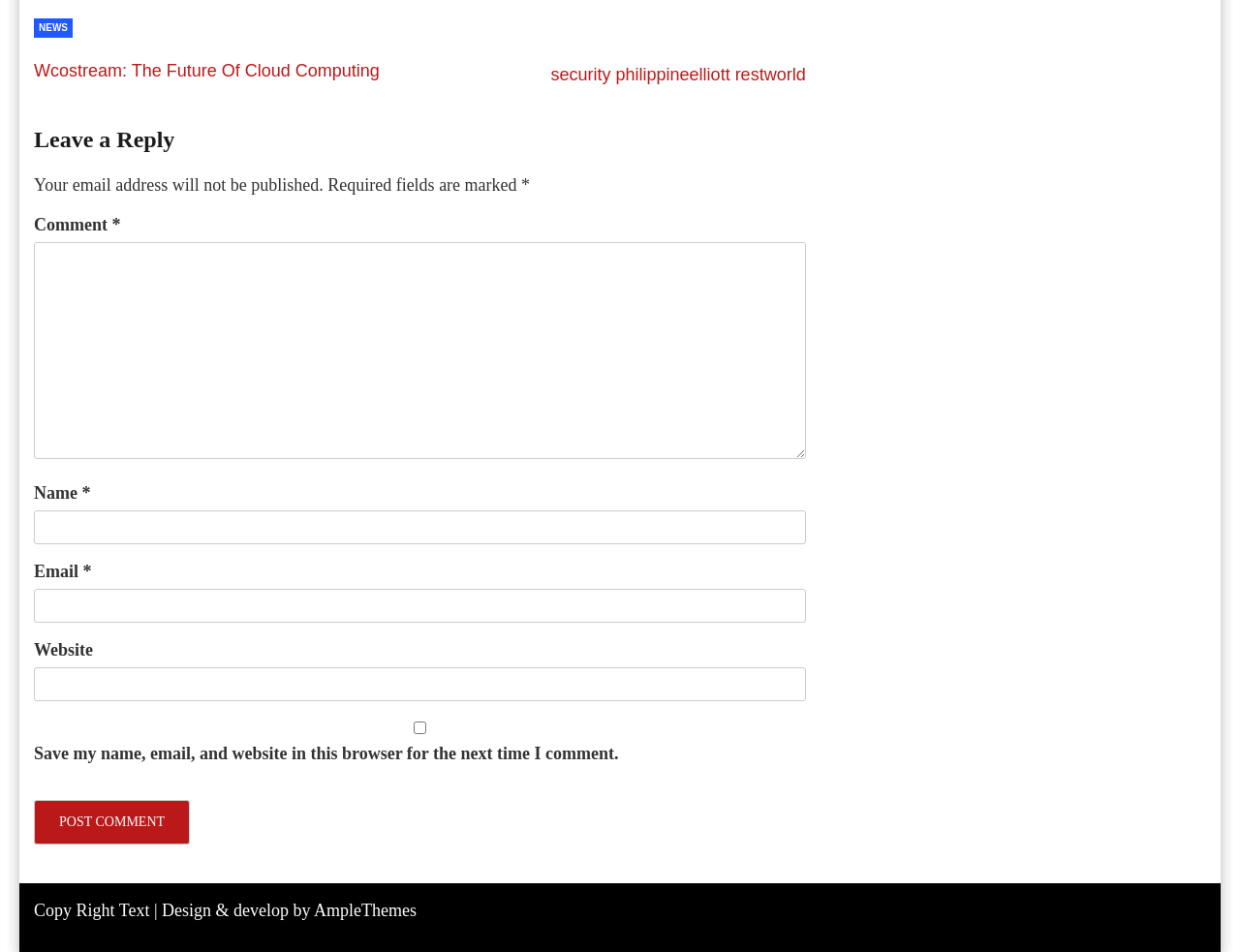Using the element description security philippineelliott restworld, predict the bounding box coordinates for the UI element. Provide the coordinates in (top-left x, top-left y, bottom-right x, bottom-right y) format with values ranging from 0 to 1.

[0.444, 0.068, 0.65, 0.089]